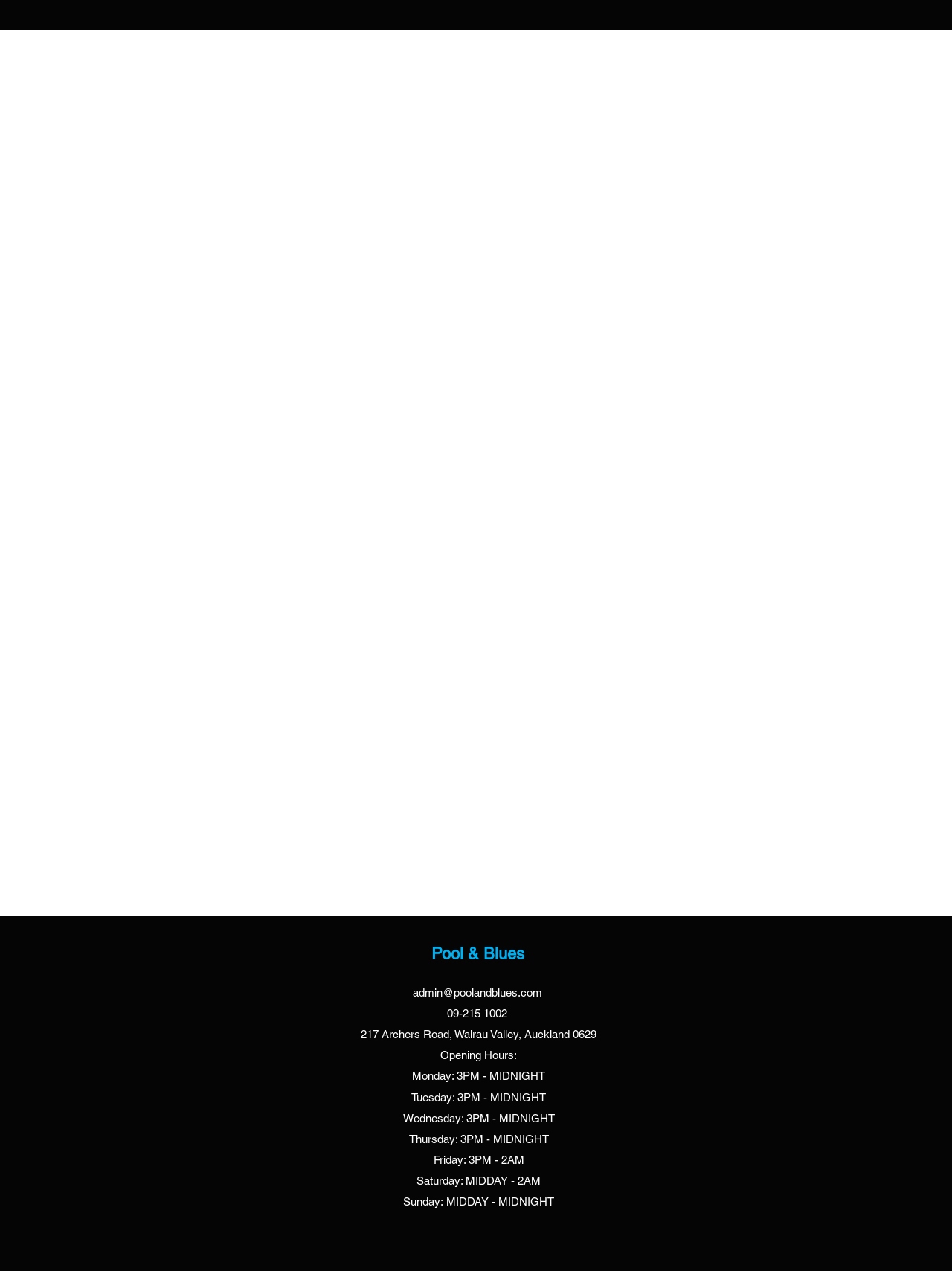What is the address of Pool & Blues?
We need a detailed and meticulous answer to the question.

I found the address by looking at the StaticText element with the text '217 Archers Road, Wairau Valley, Auckland 0629' which is located below the 'Pool & Blues' link.